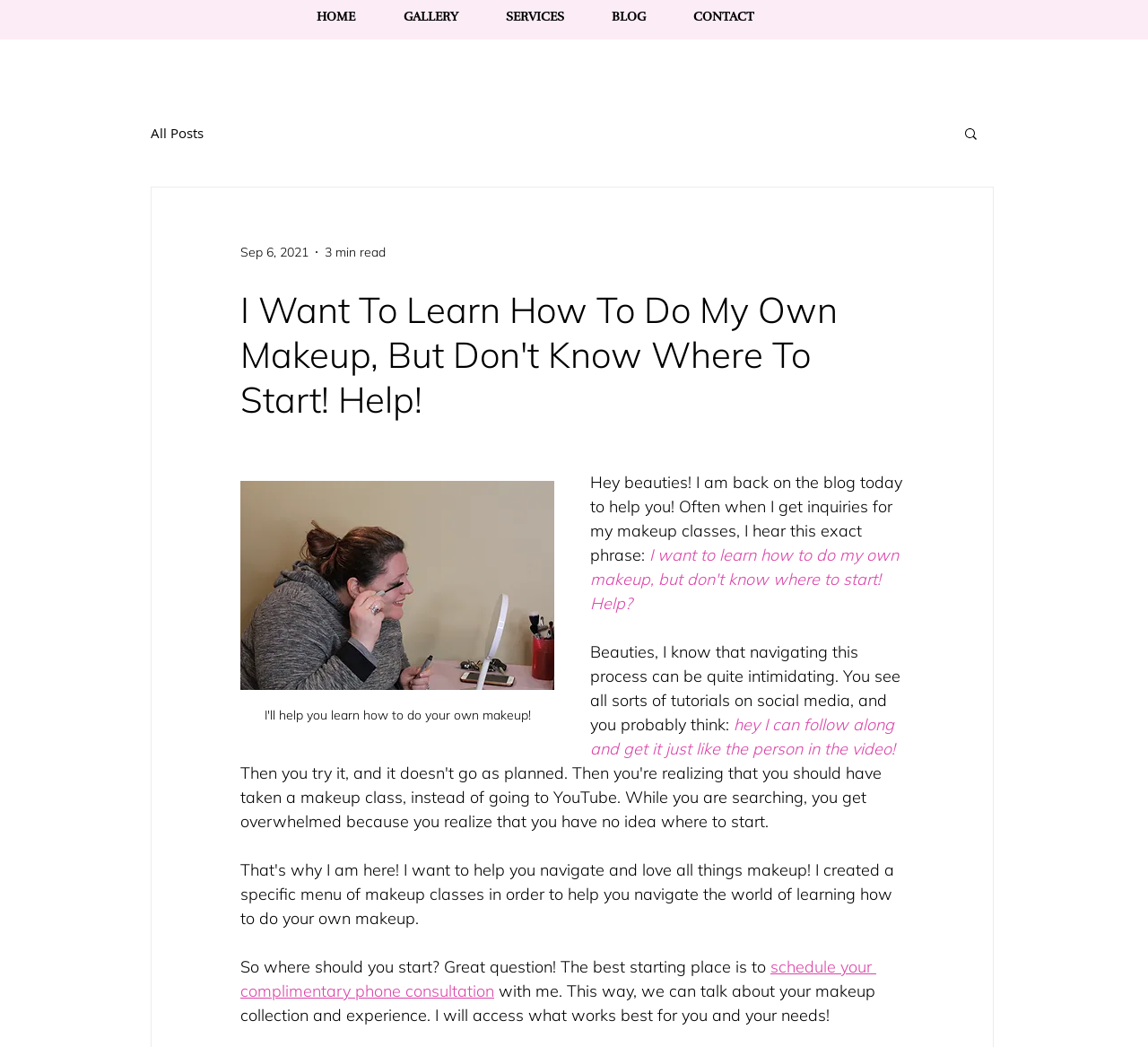Reply to the question with a single word or phrase:
What is the blogger's suggestion for learning makeup?

Schedule a consultation